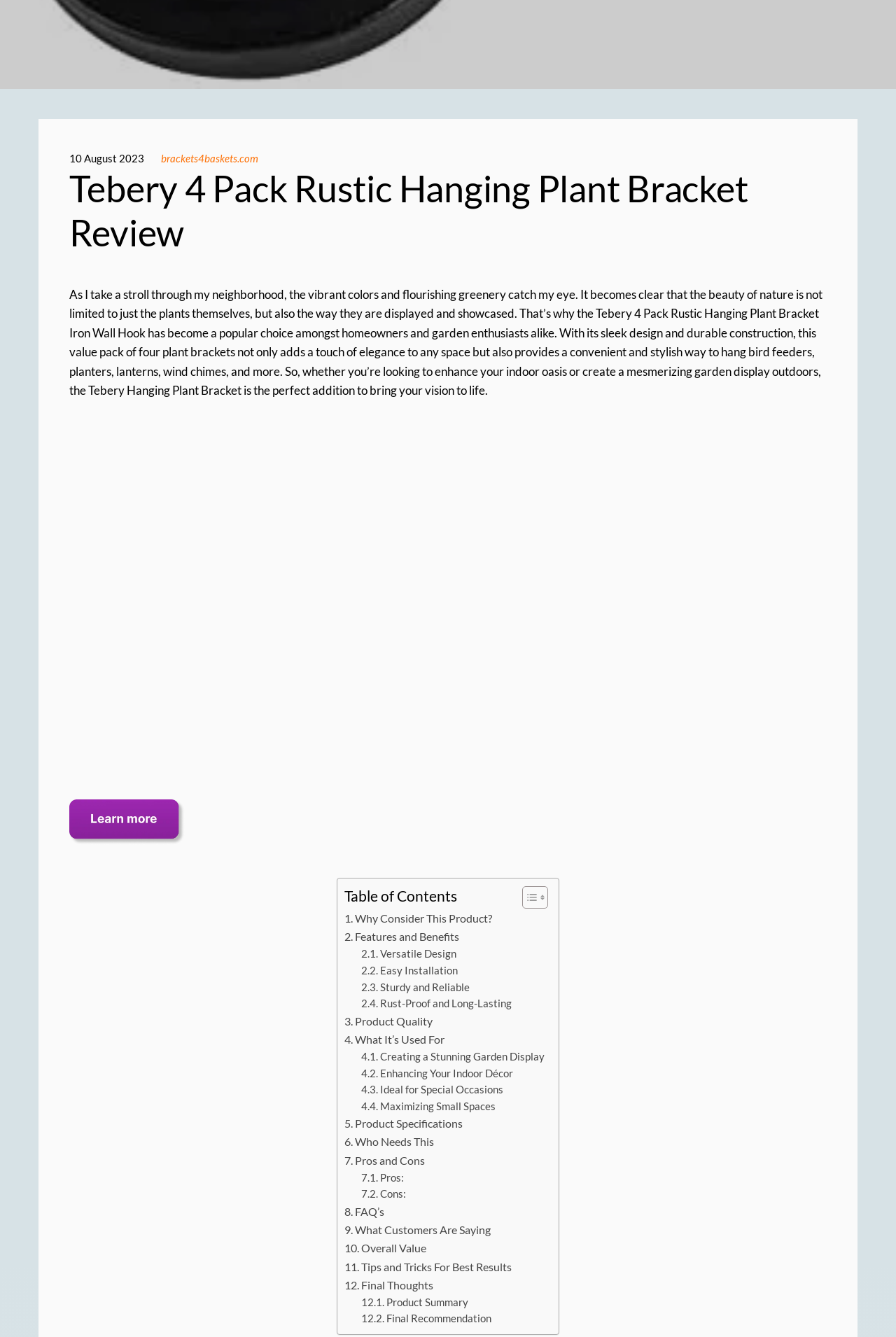Give a one-word or short-phrase answer to the following question: 
What is the name of the product being reviewed?

Tebery 4 Pack Rustic Hanging Plant Bracket